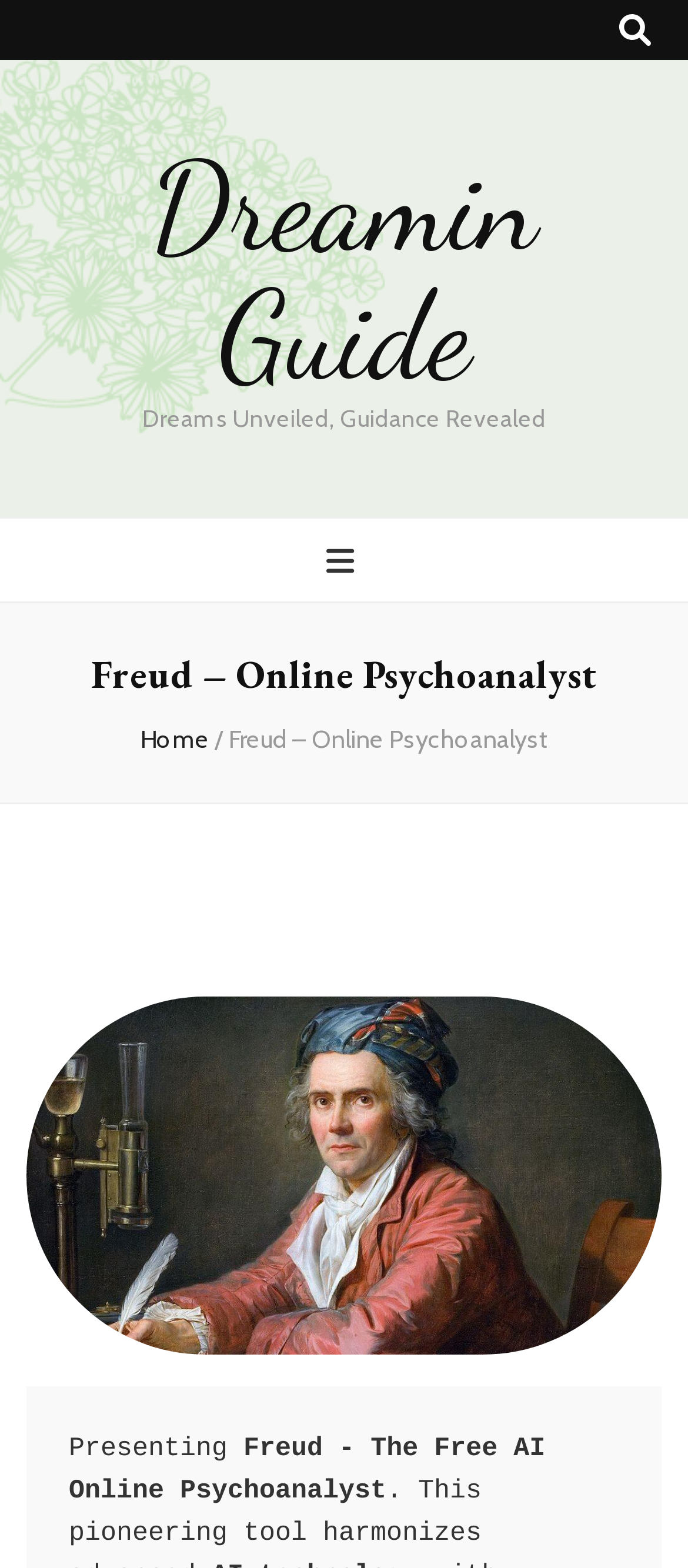Determine the bounding box of the UI component based on this description: "aria-label="search toggle button"". The bounding box coordinates should be four float values between 0 and 1, i.e., [left, top, right, bottom].

[0.9, 0.009, 0.946, 0.03]